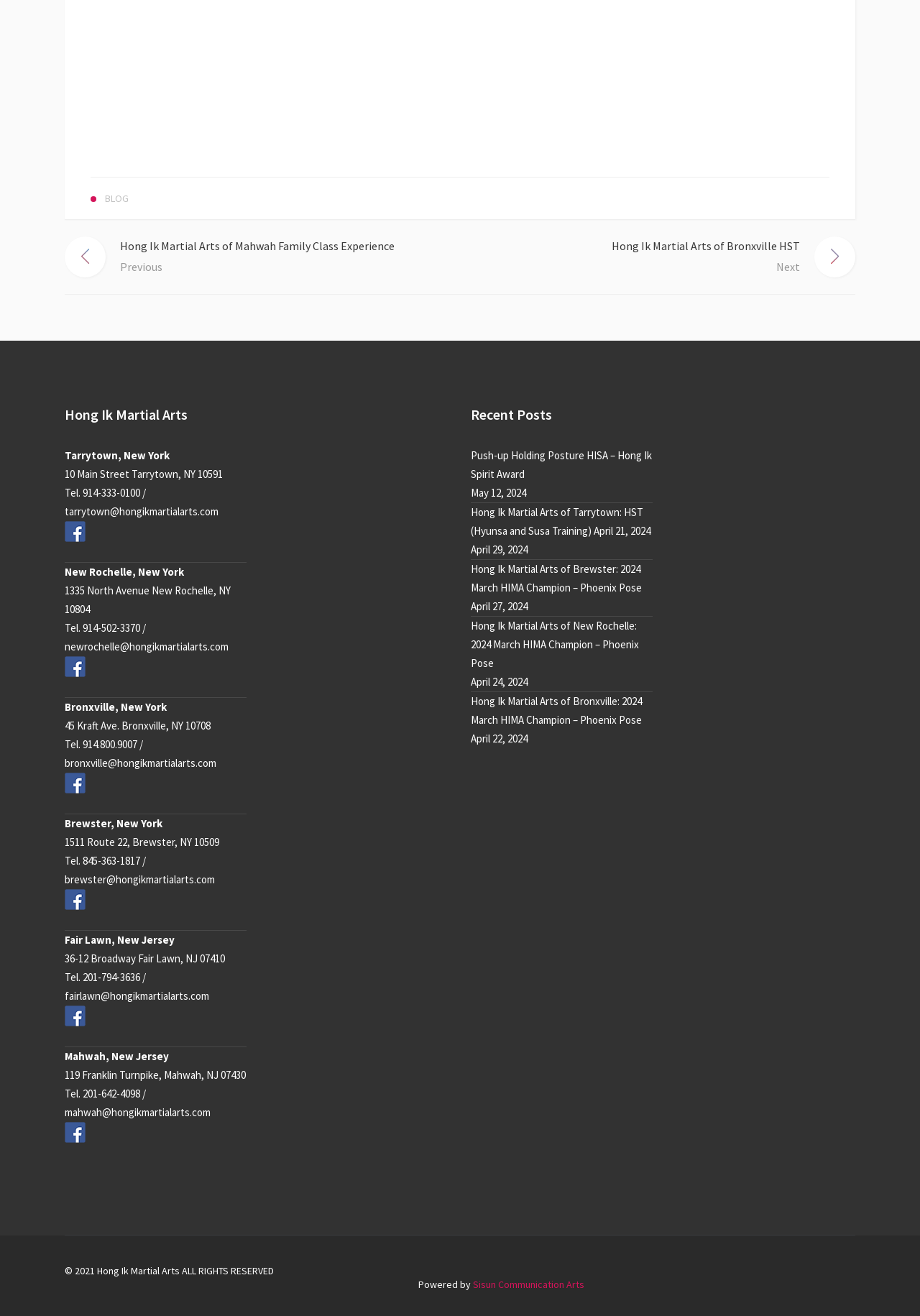Find the bounding box coordinates corresponding to the UI element with the description: "Sisun Communication Arts". The coordinates should be formatted as [left, top, right, bottom], with values as floats between 0 and 1.

[0.514, 0.971, 0.635, 0.981]